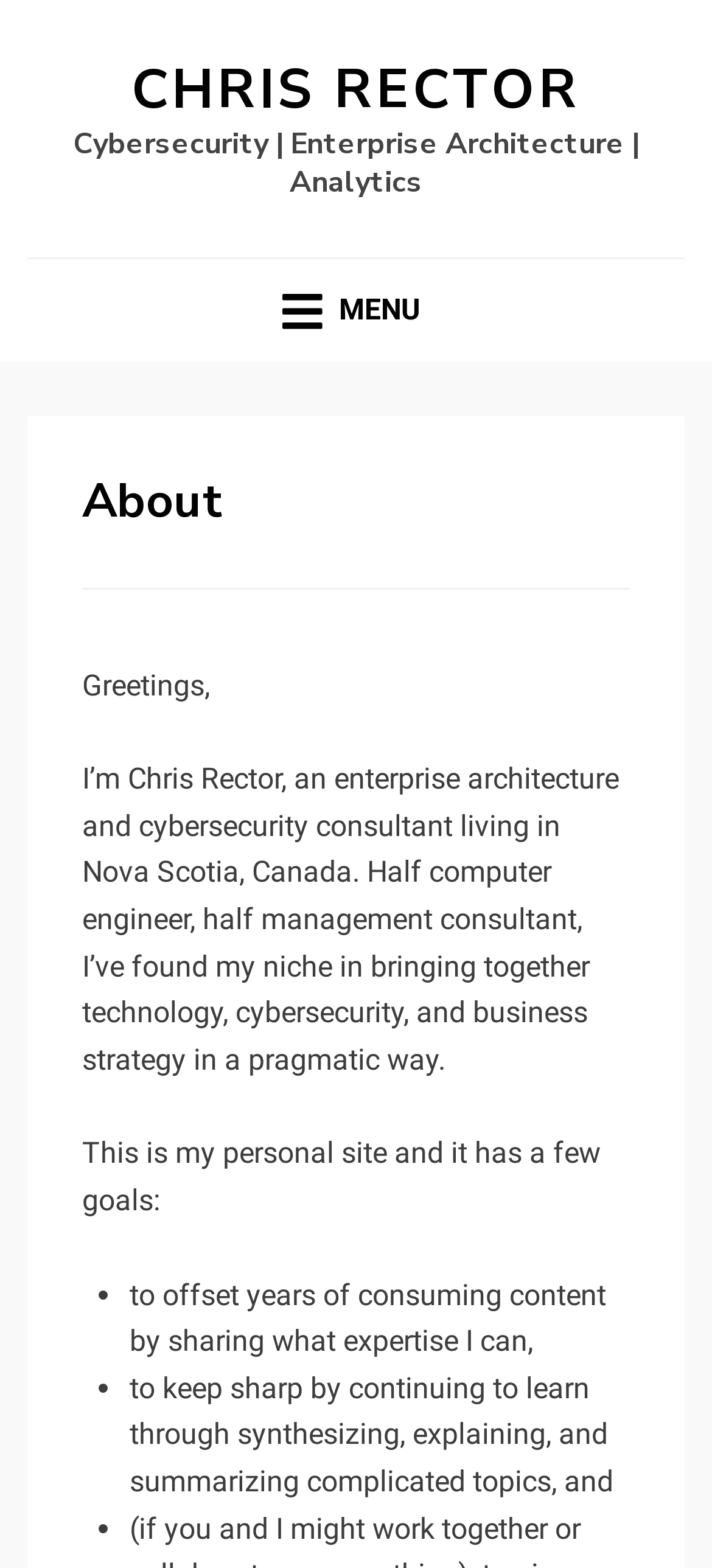What is the purpose of this website?
From the details in the image, provide a complete and detailed answer to the question.

The text 'This is my personal site and it has a few goals:' followed by a list of bullet points, including 'to offset years of consuming content by sharing what expertise I can' and 'to keep sharp by continuing to learn through synthesizing, explaining, and summarizing complicated topics', suggests that the purpose of this website is to share Chris Rector's expertise and to facilitate his own learning.